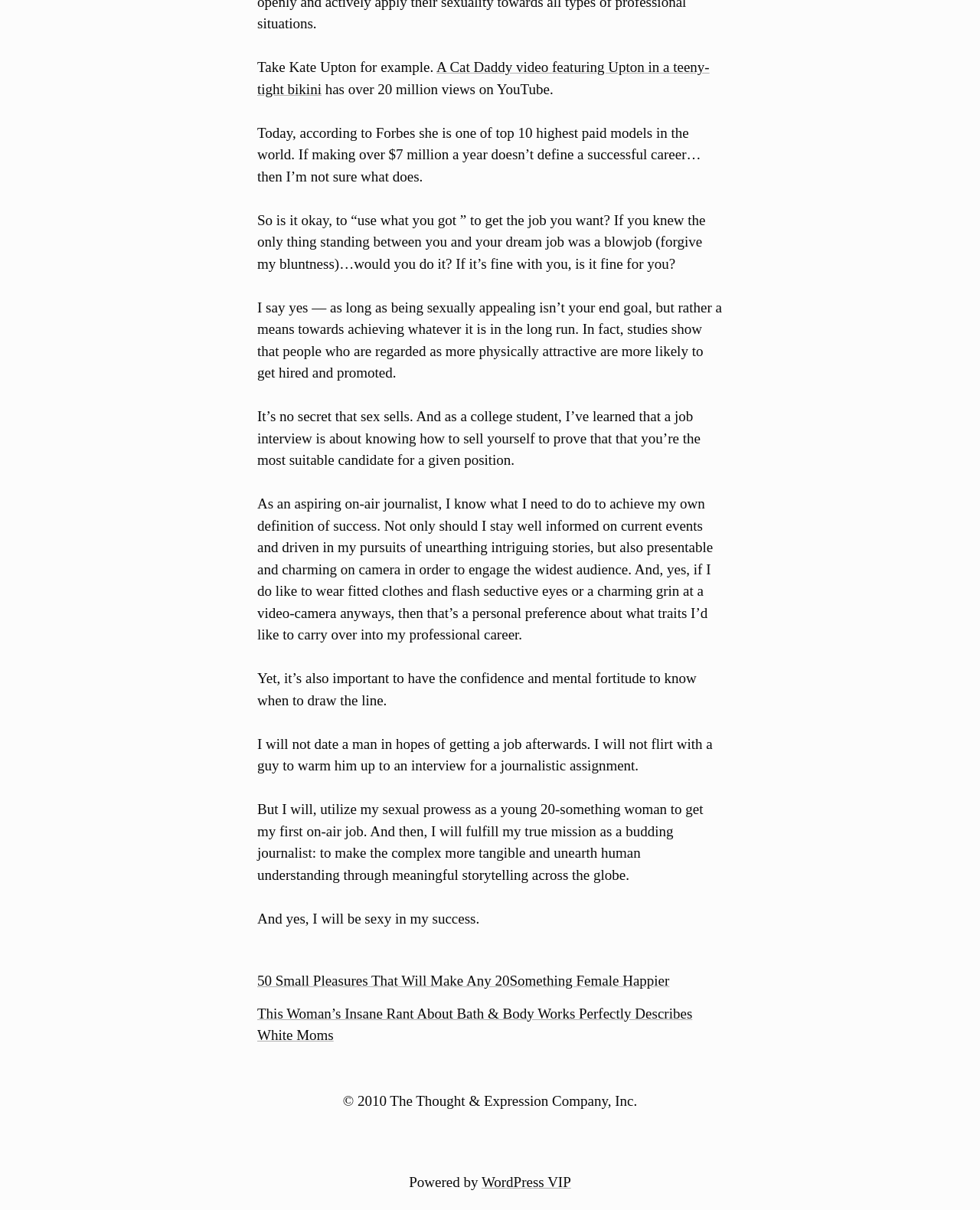Given the element description, predict the bounding box coordinates in the format (top-left x, top-left y, bottom-right x, bottom-right y), using floating point numbers between 0 and 1: WordPress VIP

[0.491, 0.971, 0.583, 0.984]